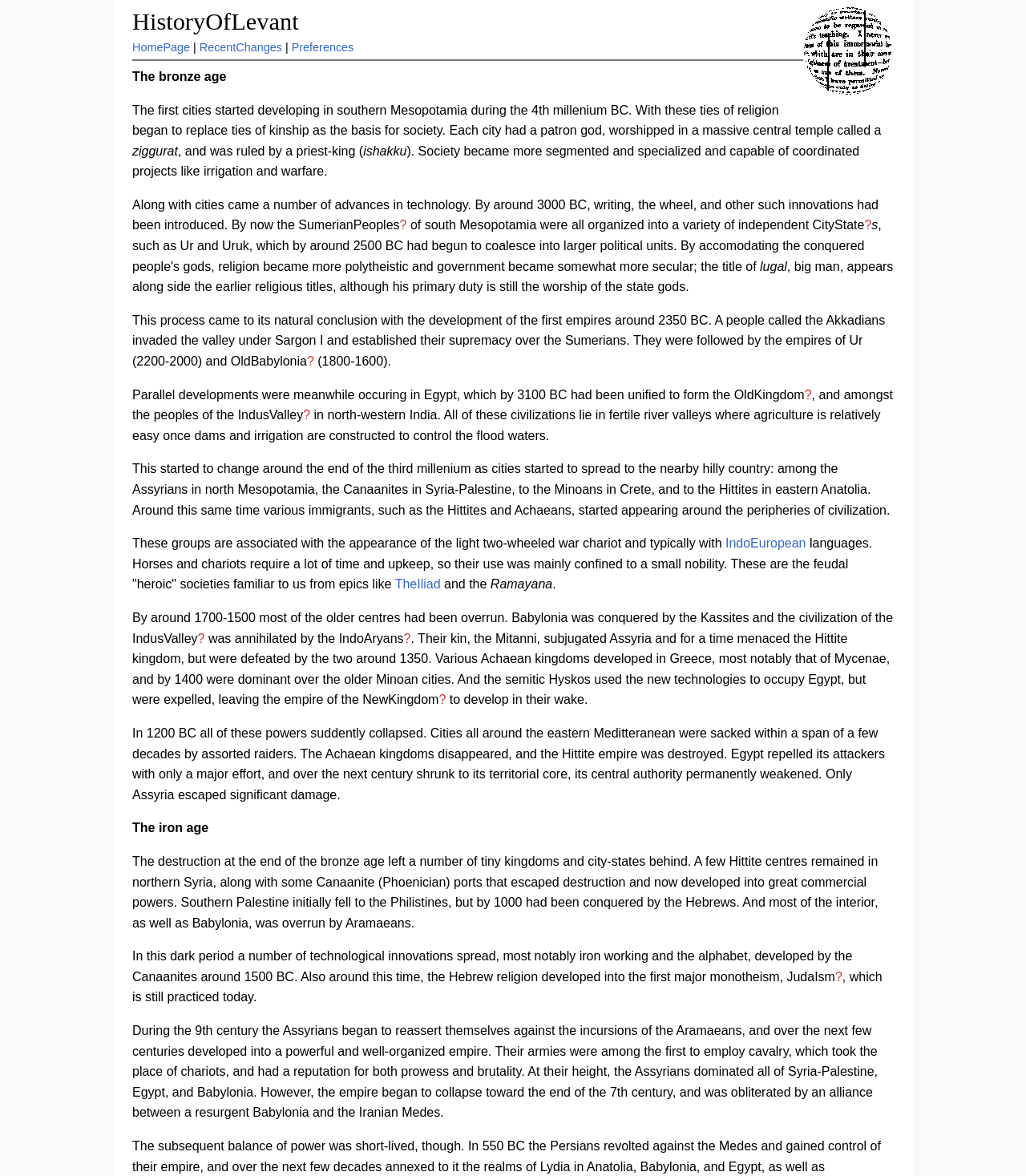Create an in-depth description of the webpage, covering main sections.

The webpage is about the History of Levant, with a focus on the ancient civilizations that flourished in the region. At the top of the page, there is a heading that reads "Home" and "HistoryOfLevant", accompanied by an image of a home icon. Below this, there are several links to other pages, including "HomePage", "RecentChanges", and "Preferences".

The main content of the page is divided into several sections, each describing a different period in the history of the Levant. The first section discusses the bronze age, where cities started developing in southern Mesopotamia around 4000 BC. The text explains how these cities were ruled by priest-kings and had patron gods worshipped in massive central temples called ziggurats.

The next section describes the development of writing, the wheel, and other innovations around 3000 BC. It also mentions the organization of the Sumerian people into independent city-states. The text then discusses the rise of the first empires around 2350 BC, including the Akkadians, Ur, and Old Babylon.

The following sections describe the parallel developments in Egypt, the Indus Valley, and other regions. The text explains how cities started to spread to nearby hilly countries, and how various immigrants, such as the Hittites and Achaeans, started appearing around the peripheries of civilization.

The page also discusses the appearance of the light two-wheeled war chariot and the use of horses, which were mainly confined to a small nobility. The text mentions the feudal "heroic" societies familiar to us from epics like The Iliad and the Ramayana.

The next section describes how most of the older centers had been overrun by around 1700-1500 BC, and how the civilization of the Indus Valley was annihilated by the Indo-Aryans. The text then discusses the development of various Achaean kingdoms in Greece, the rise of the Hittite kingdom, and the occupation of Egypt by the semitic Hyksos.

The page then describes the sudden collapse of all these powers around 1200 BC, where cities all around the eastern Mediterranean were sacked by assorted raiders. The text explains how only Assyria escaped significant damage, and how the iron age brought a number of technological innovations, including iron working and the alphabet.

The final sections describe the development of the Hebrew religion into the first major monotheism, Judaism, and the rise of the Assyrian empire, which dominated all